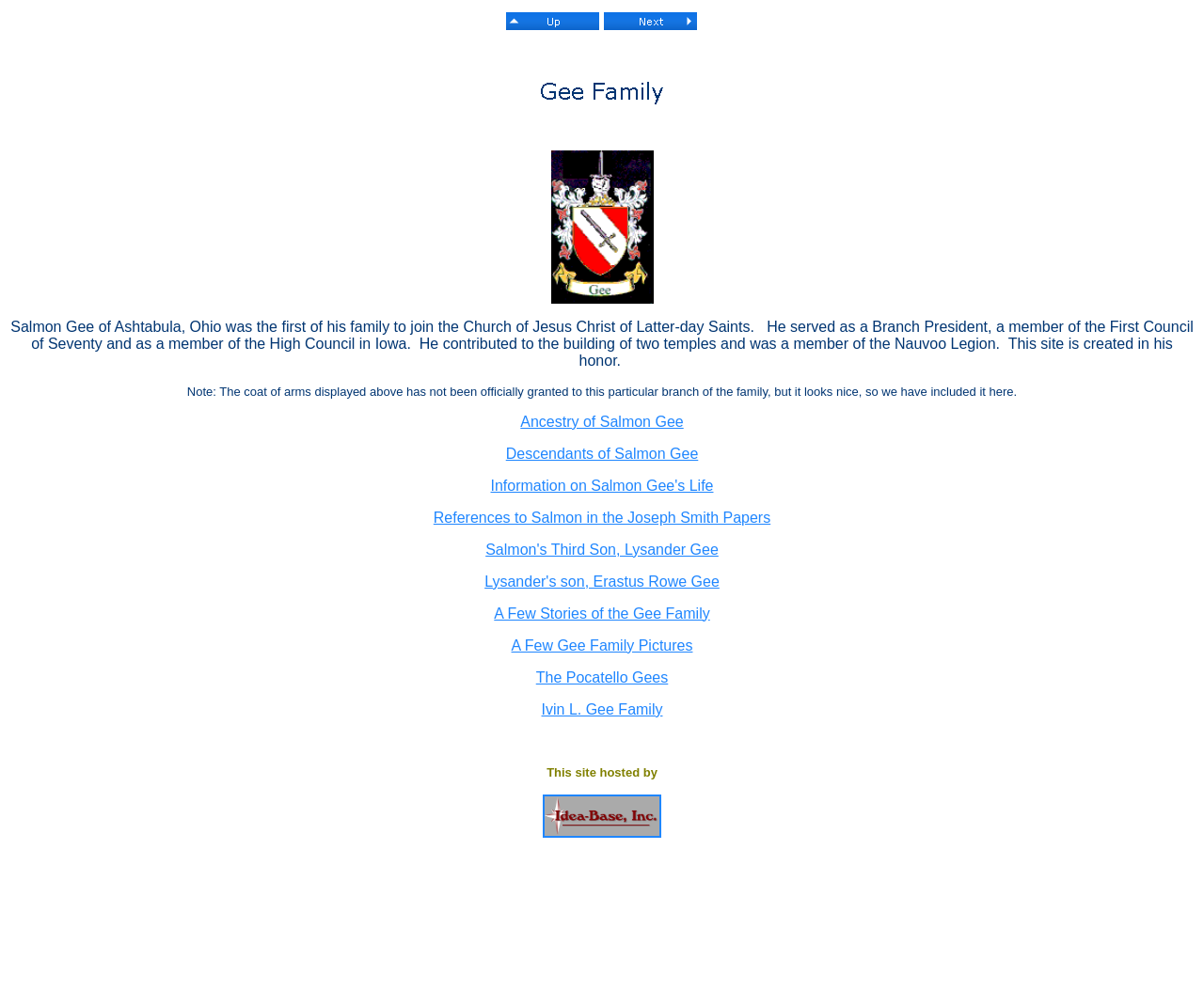Can you specify the bounding box coordinates of the area that needs to be clicked to fulfill the following instruction: "Read about 'Salmon Gee's Life'"?

[0.407, 0.474, 0.593, 0.49]